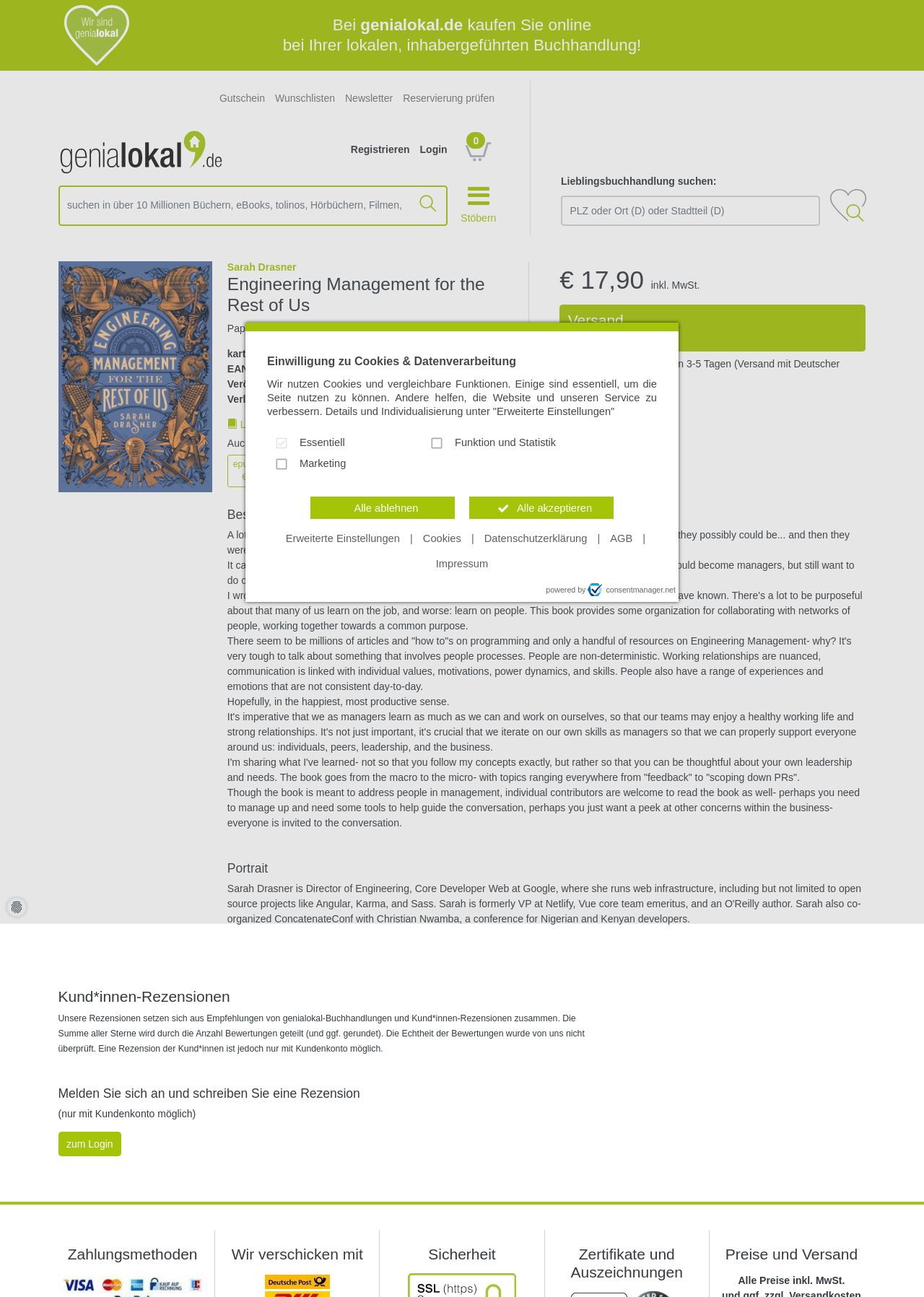What is the topic of the book?
Please craft a detailed and exhaustive response to the question.

I found the answer by looking at the heading element that says 'Engineering Management for the Rest of Us' which is located above the book description.